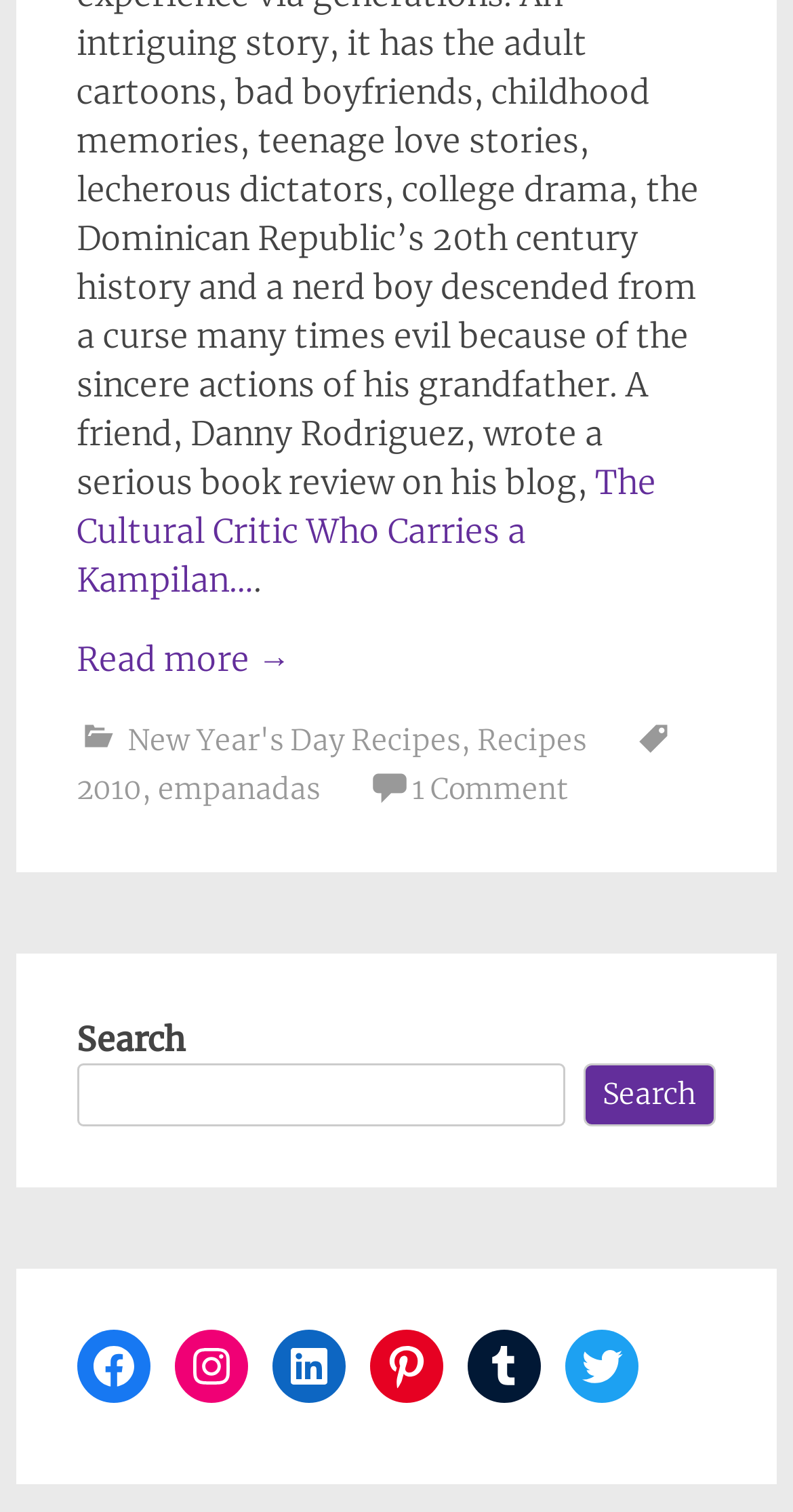From the element description: "Facebook", extract the bounding box coordinates of the UI element. The coordinates should be expressed as four float numbers between 0 and 1, in the order [left, top, right, bottom].

[0.097, 0.879, 0.189, 0.927]